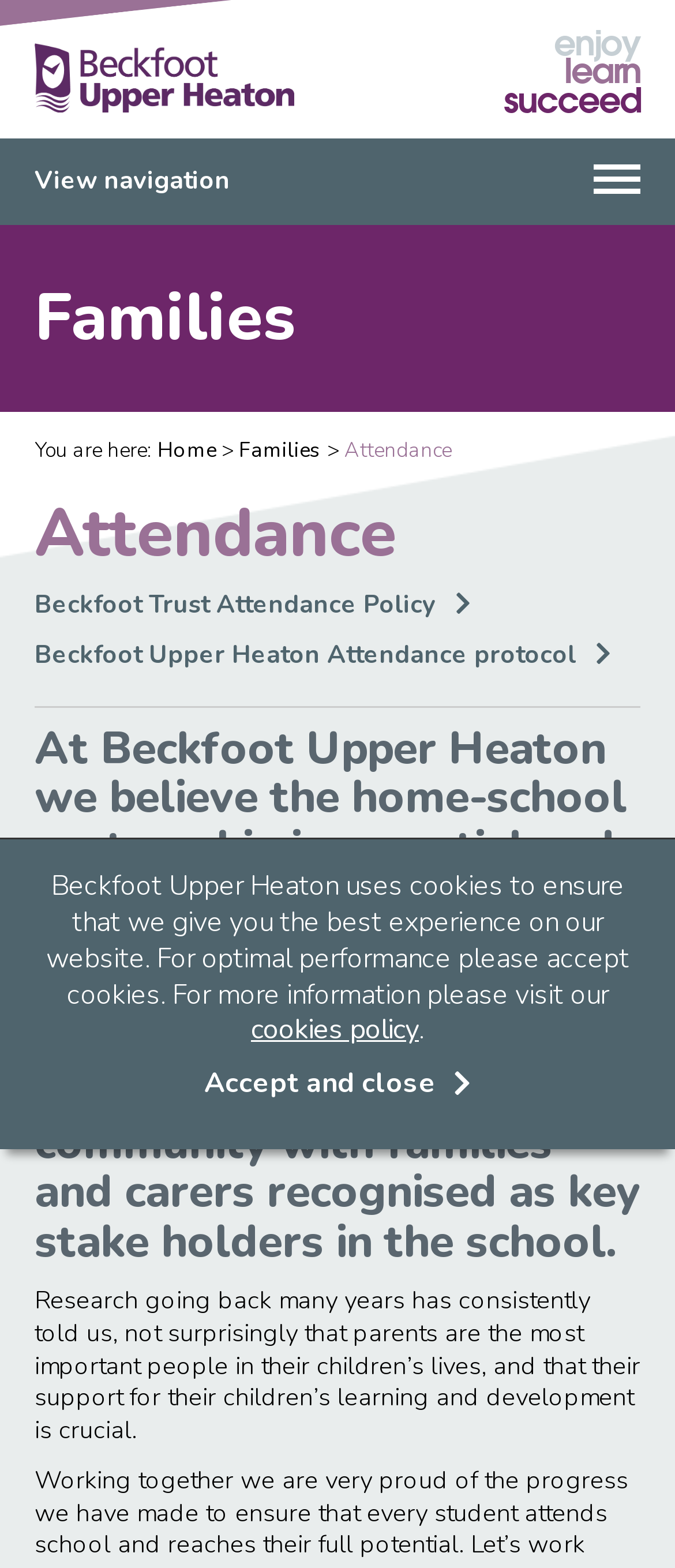Please identify the bounding box coordinates for the region that you need to click to follow this instruction: "go to home page".

[0.233, 0.278, 0.321, 0.295]